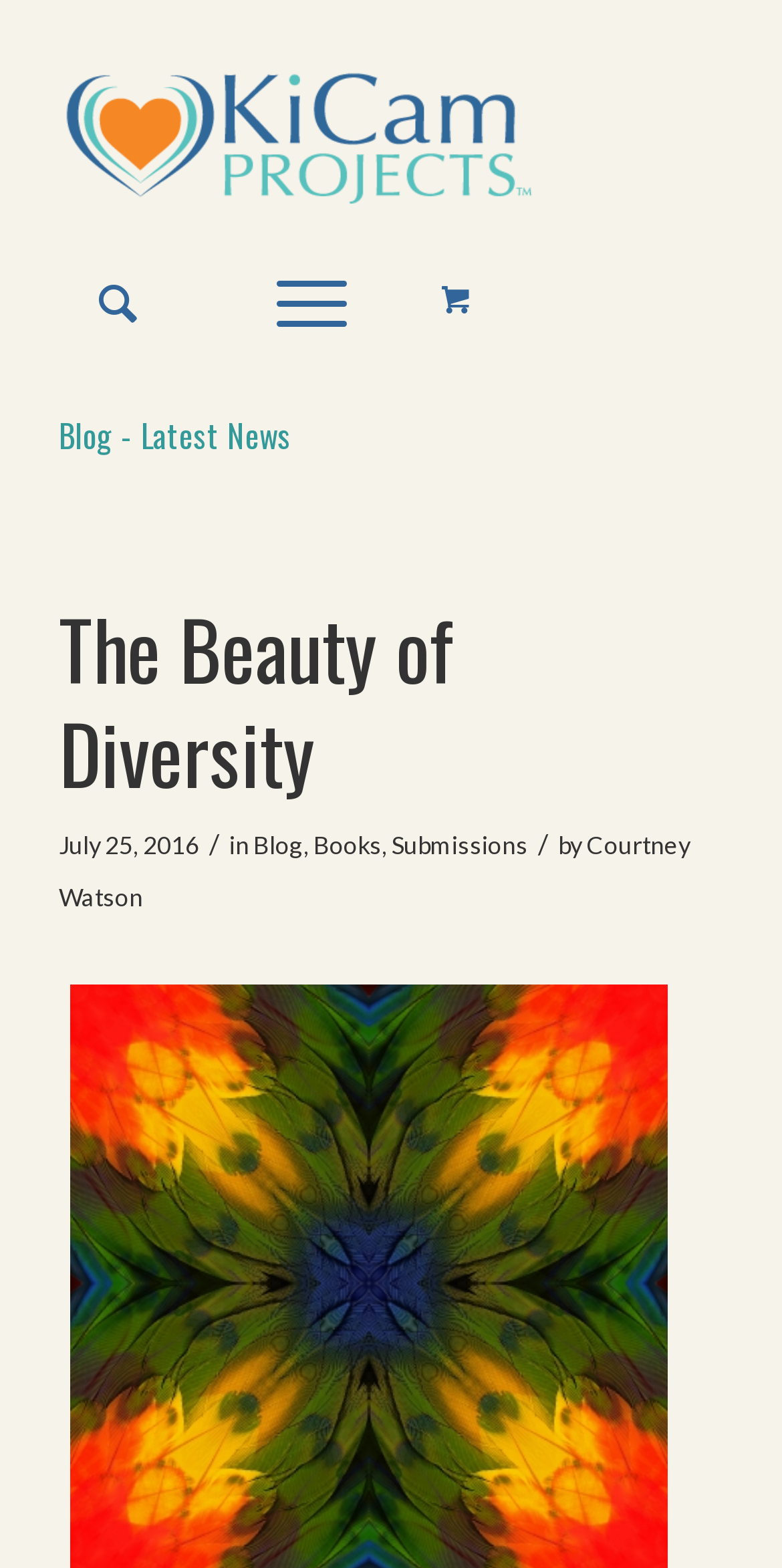Determine the bounding box coordinates for the HTML element mentioned in the following description: "aria-label="KiCam-Logo-Web-Md–No-Tag-TM" title="KiCam-Logo-Web-Md–No-Tag-TM"". The coordinates should be a list of four floats ranging from 0 to 1, represented as [left, top, right, bottom].

[0.075, 0.037, 0.755, 0.139]